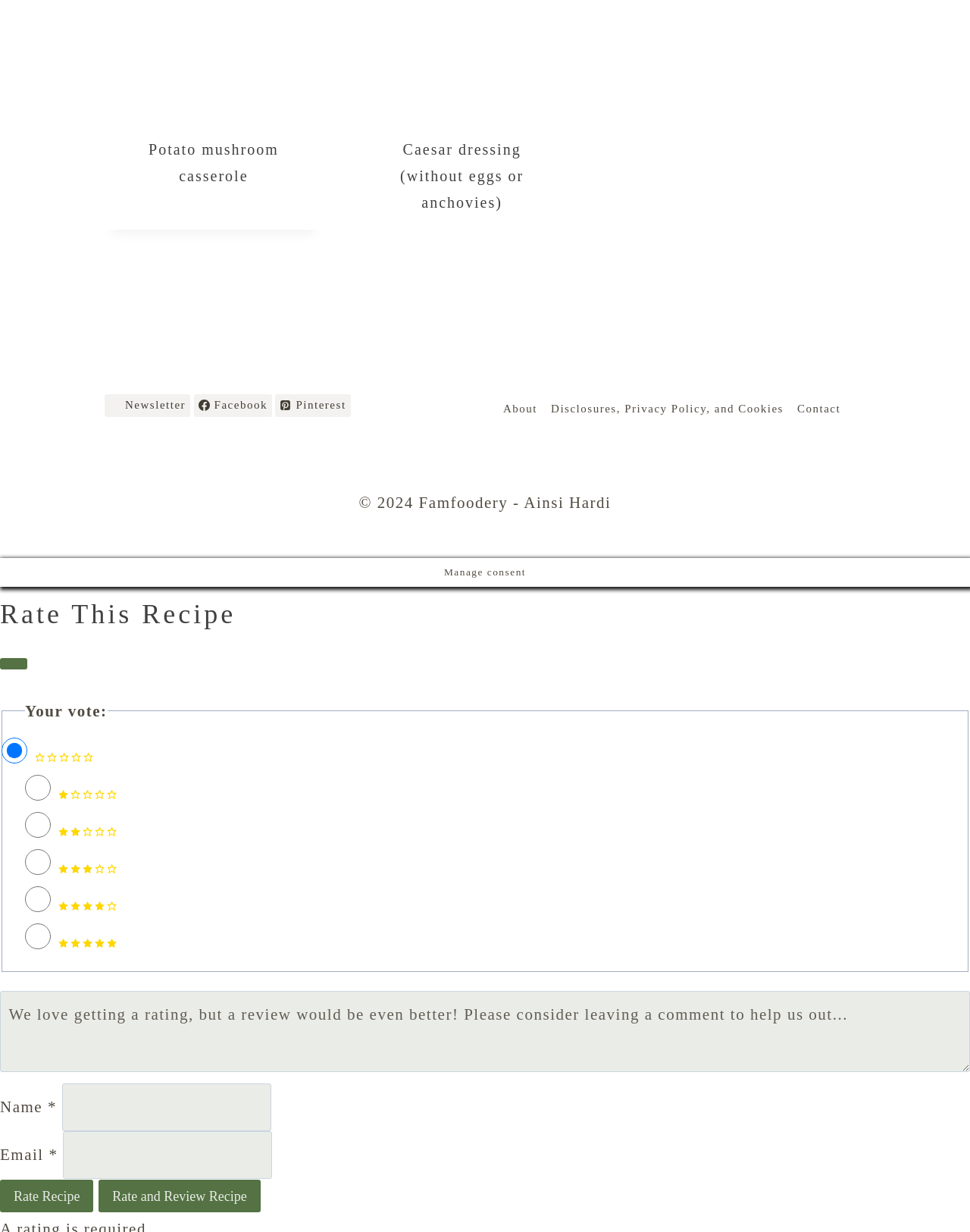Given the description: "Newsletter", determine the bounding box coordinates of the UI element. The coordinates should be formatted as four float numbers between 0 and 1, [left, top, right, bottom].

[0.108, 0.32, 0.196, 0.338]